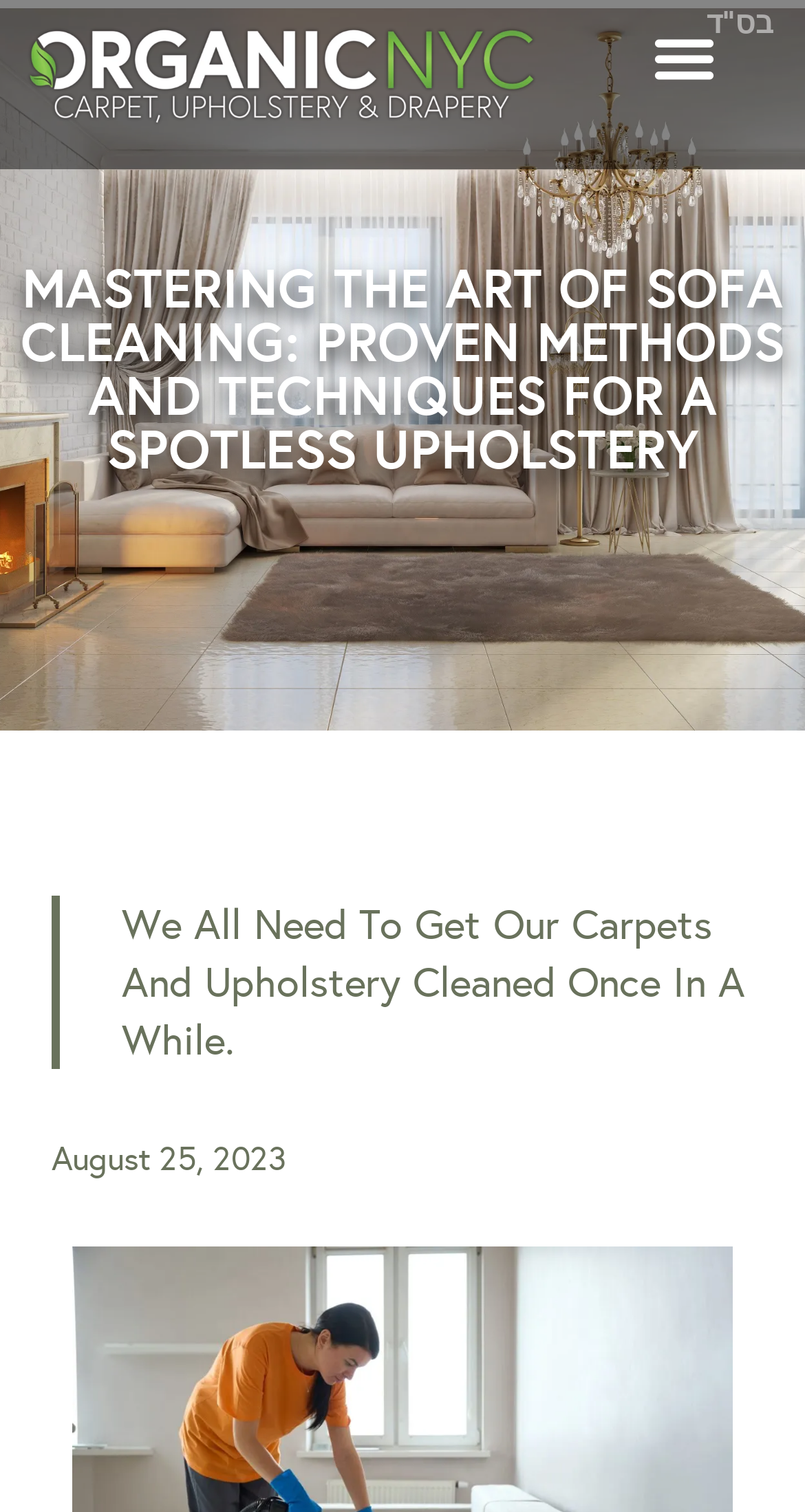Can you find and provide the main heading text of this webpage?

MASTERING THE ART OF SOFA CLEANING: PROVEN METHODS AND TECHNIQUES FOR A SPOTLESS UPHOLSTERY